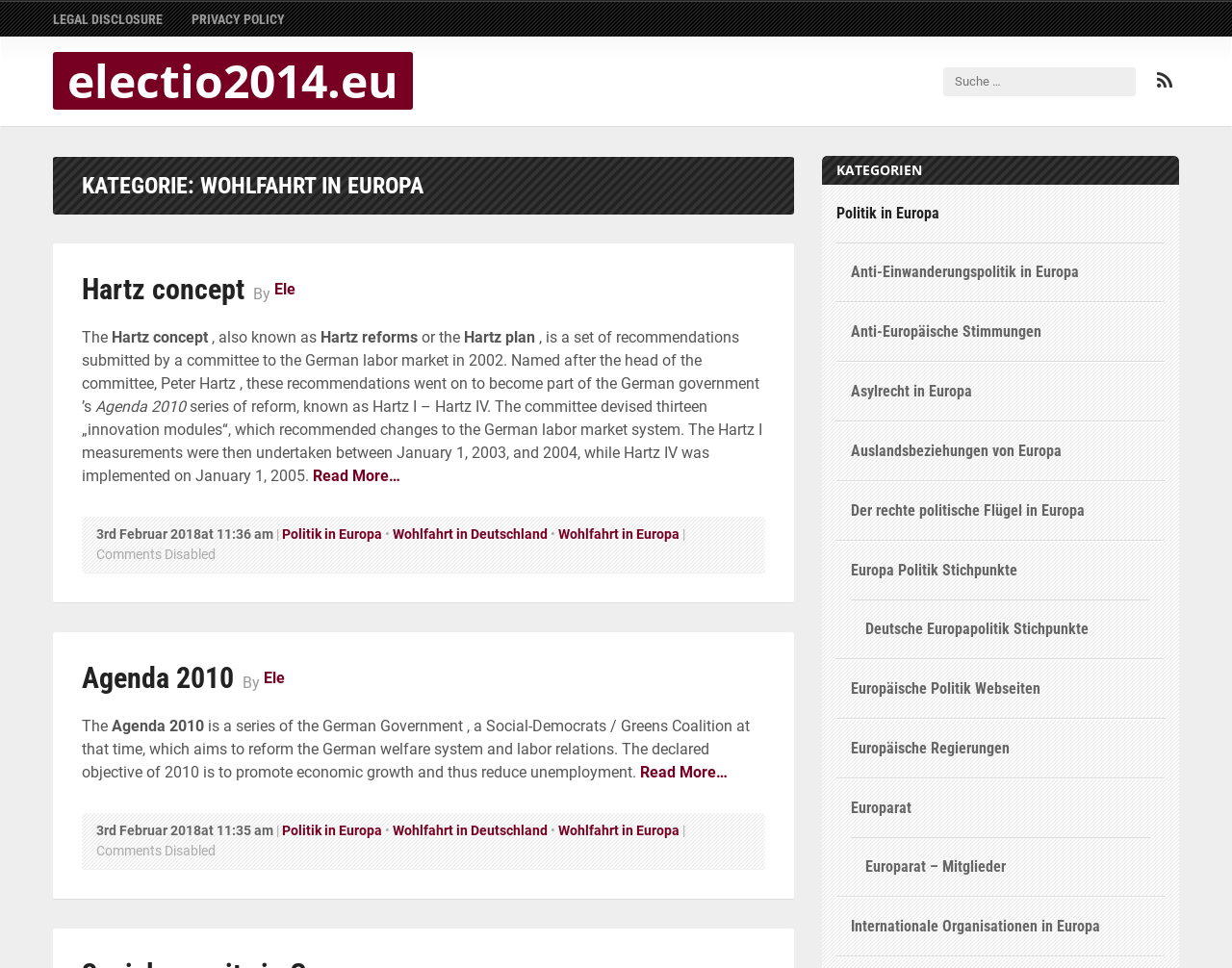Please identify the bounding box coordinates of the element that needs to be clicked to execute the following command: "Go to Wohlfahrt in Europa category". Provide the bounding box using four float numbers between 0 and 1, formatted as [left, top, right, bottom].

[0.453, 0.543, 0.552, 0.56]